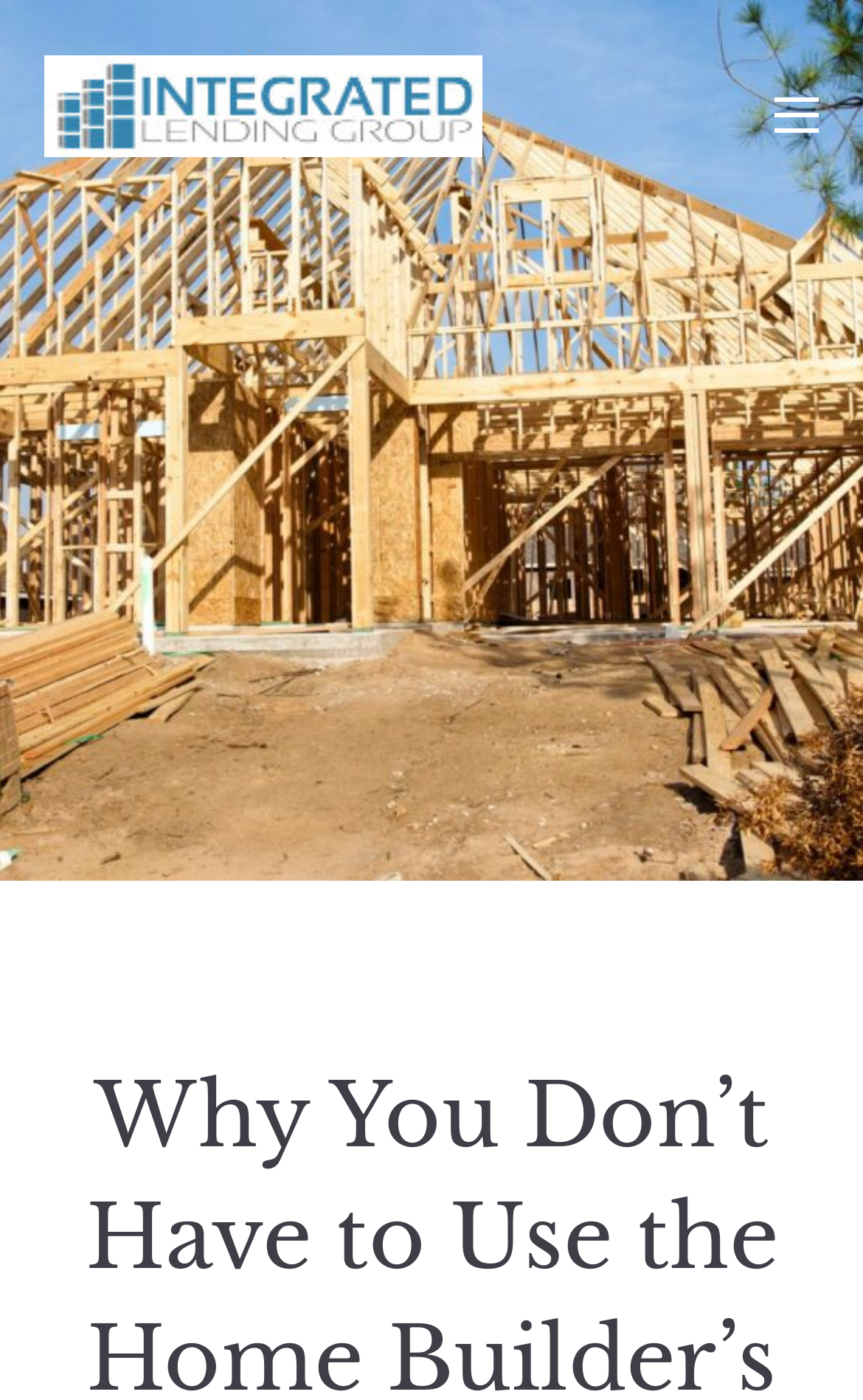Based on the provided description, "Integrated Lending Group", find the bounding box of the corresponding UI element in the screenshot.

[0.051, 0.06, 0.815, 0.103]